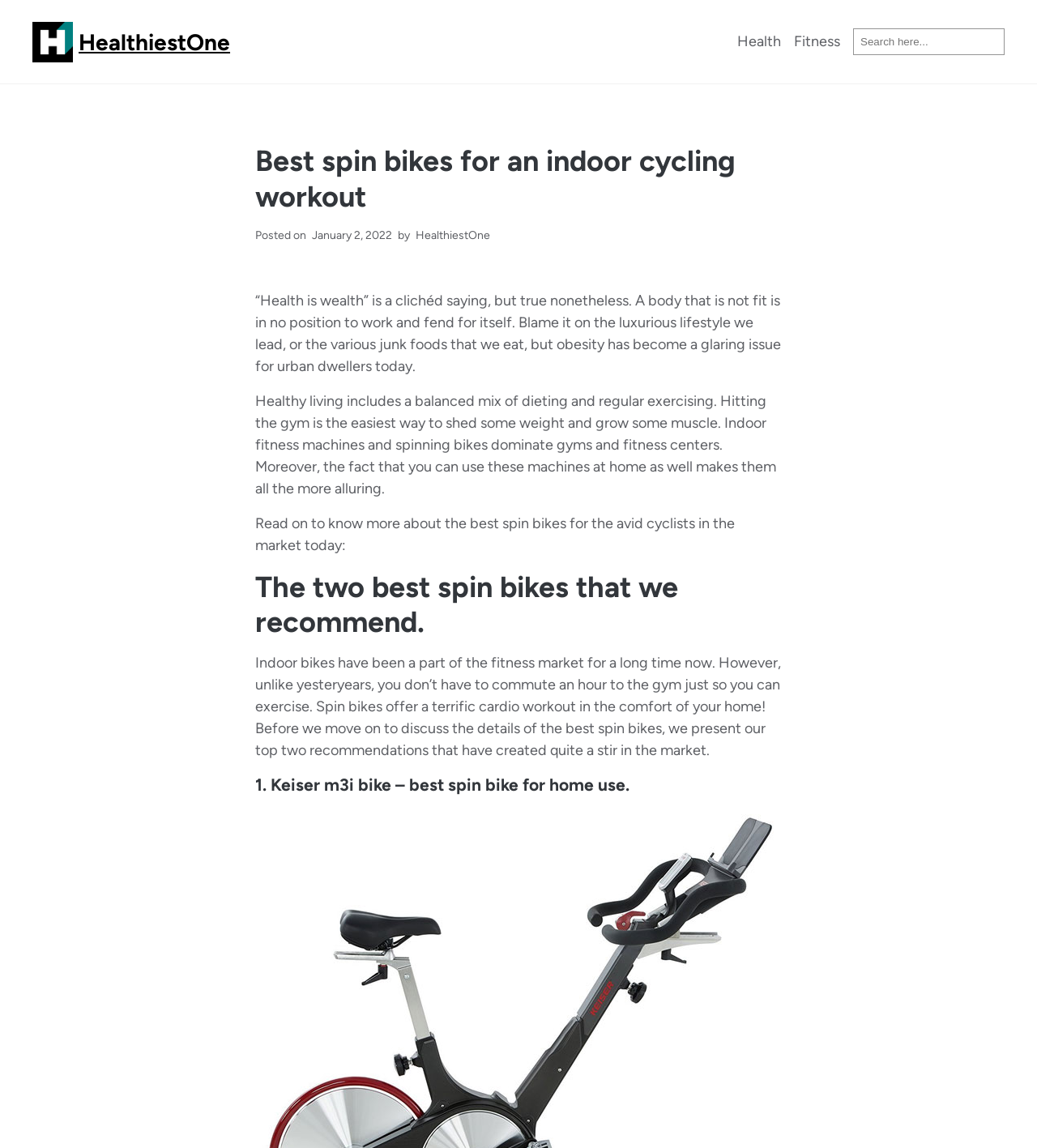Given the webpage screenshot, identify the bounding box of the UI element that matches this description: "name="s" placeholder="Search here..."".

[0.823, 0.025, 0.969, 0.048]